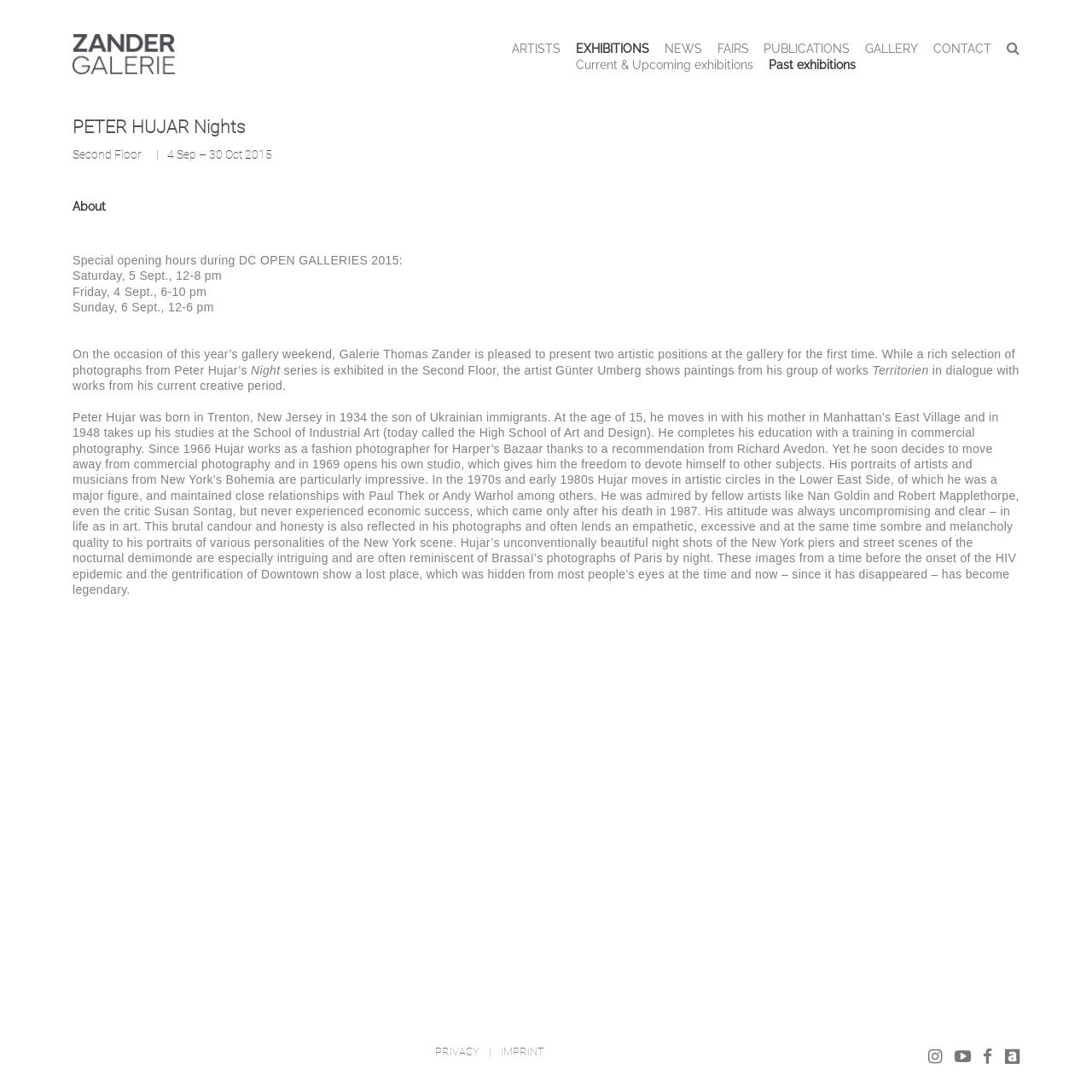From the given element description: "английский в челябинске", find the bounding box for the UI element. Provide the coordinates as four float numbers between 0 and 1, in the order [left, top, right, bottom].

None